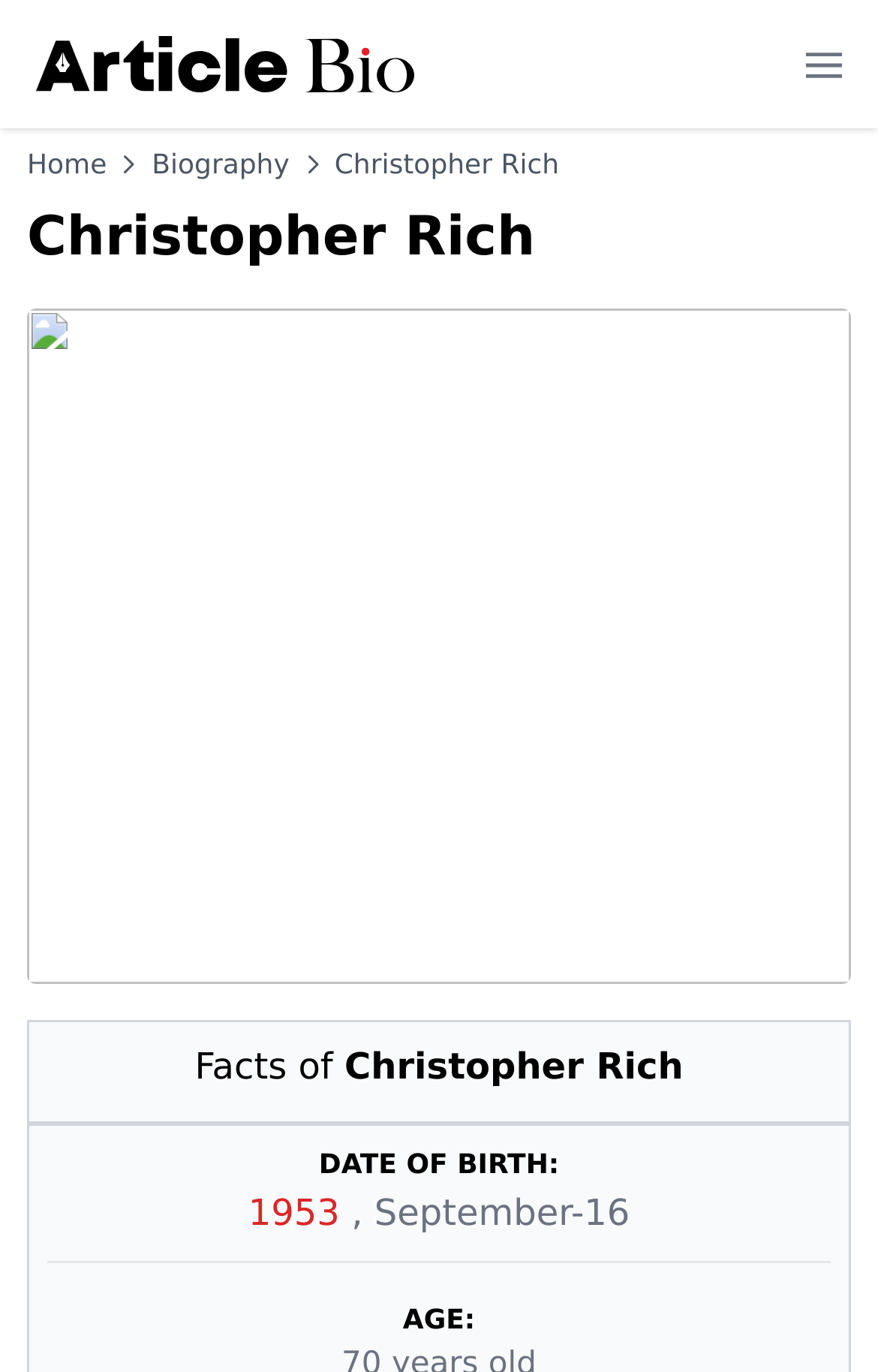Answer the following inquiry with a single word or phrase:
What is the name of the website?

ArticleBio.com